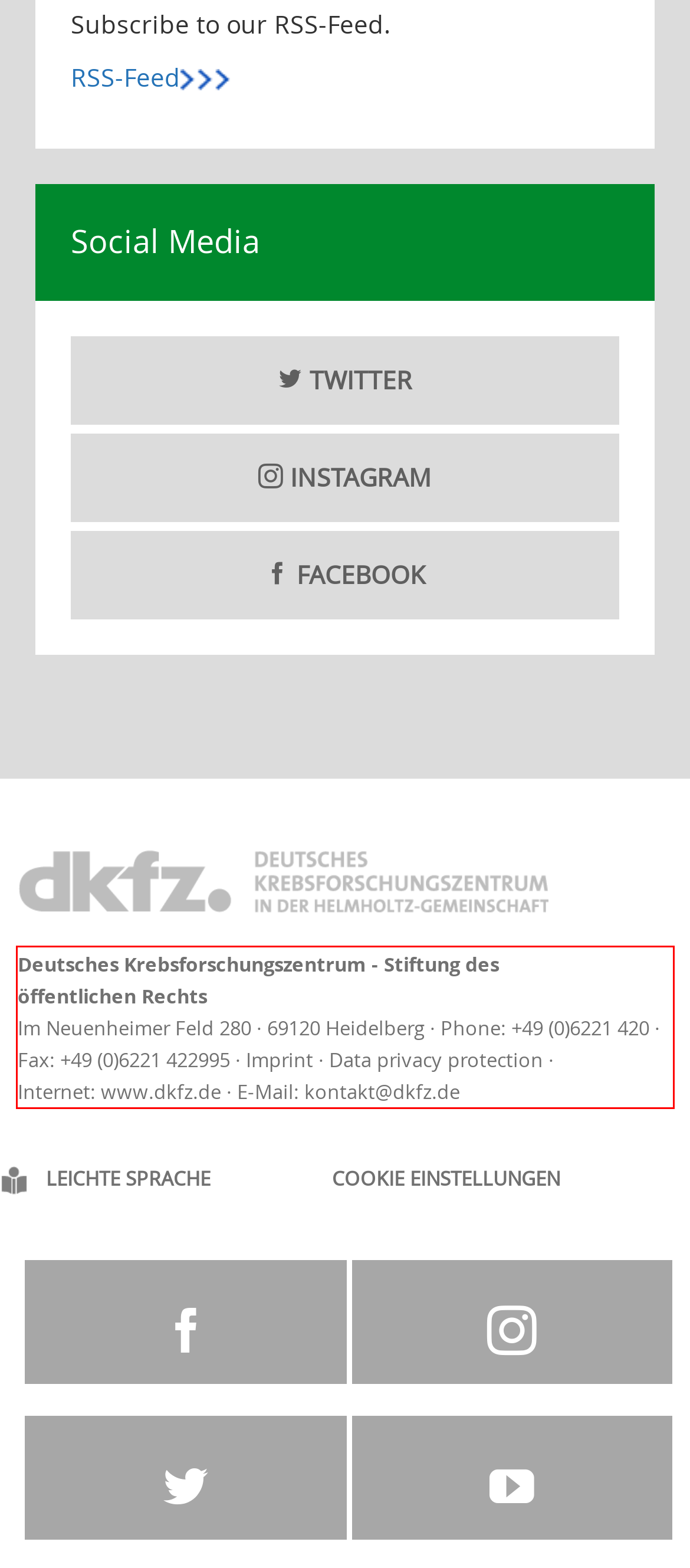Locate the red bounding box in the provided webpage screenshot and use OCR to determine the text content inside it.

Deutsches Krebsforschungszentrum - Stiftung des öffentlichen Rechts Im Neuenheimer Feld 280 · 69120 Heidelberg · Phone: +49 (0)6221 420 · Fax: +49 (0)6221 422995 · Imprint · Data privacy protection · Internet: www.dkfz.de · E-Mail: kontakt@dkfz.de